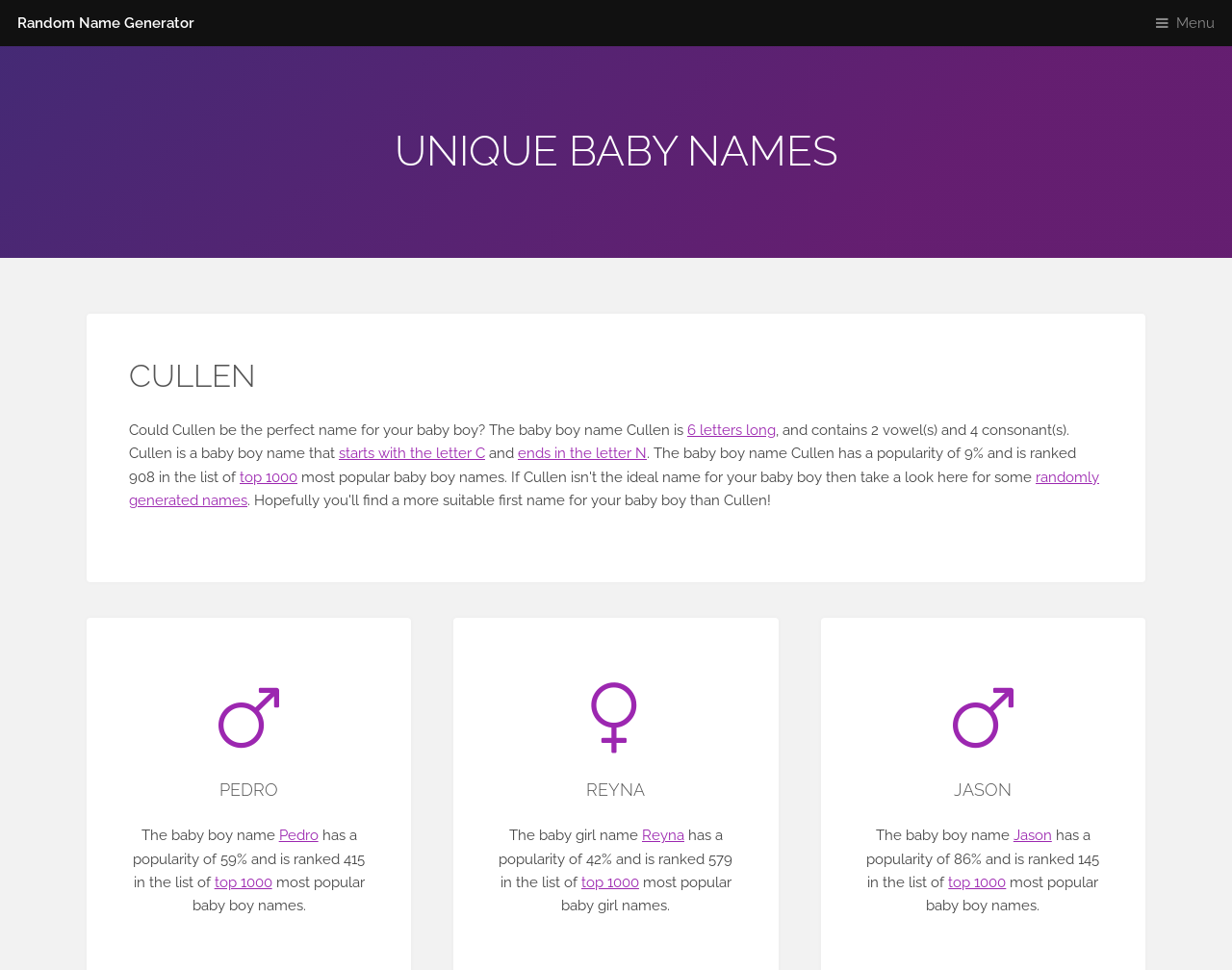What is the first letter of the baby boy name Jason?
From the details in the image, answer the question comprehensively.

I found the answer by looking at the text that describes the baby boy name Jason, which says 'The baby boy name Jason'.